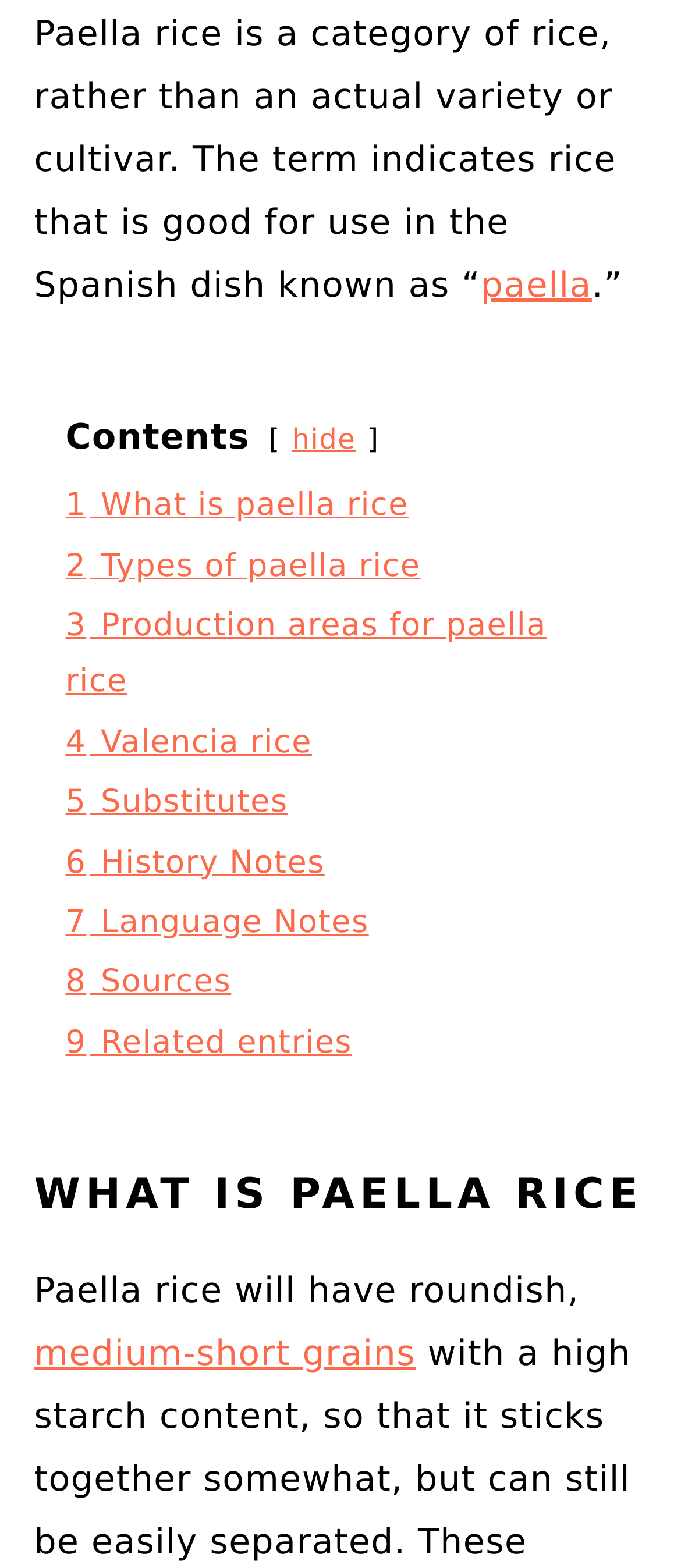Locate the UI element described as follows: "6 History Notes". Return the bounding box coordinates as four float numbers between 0 and 1 in the order [left, top, right, bottom].

[0.096, 0.538, 0.477, 0.562]